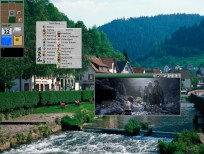What is the background of the image?
Please answer the question with a detailed and comprehensive explanation.

The image showcases a picturesque landscape with a serene river flowing through lush greenery, and the background of the image features rolling hills, creating a peaceful atmosphere.